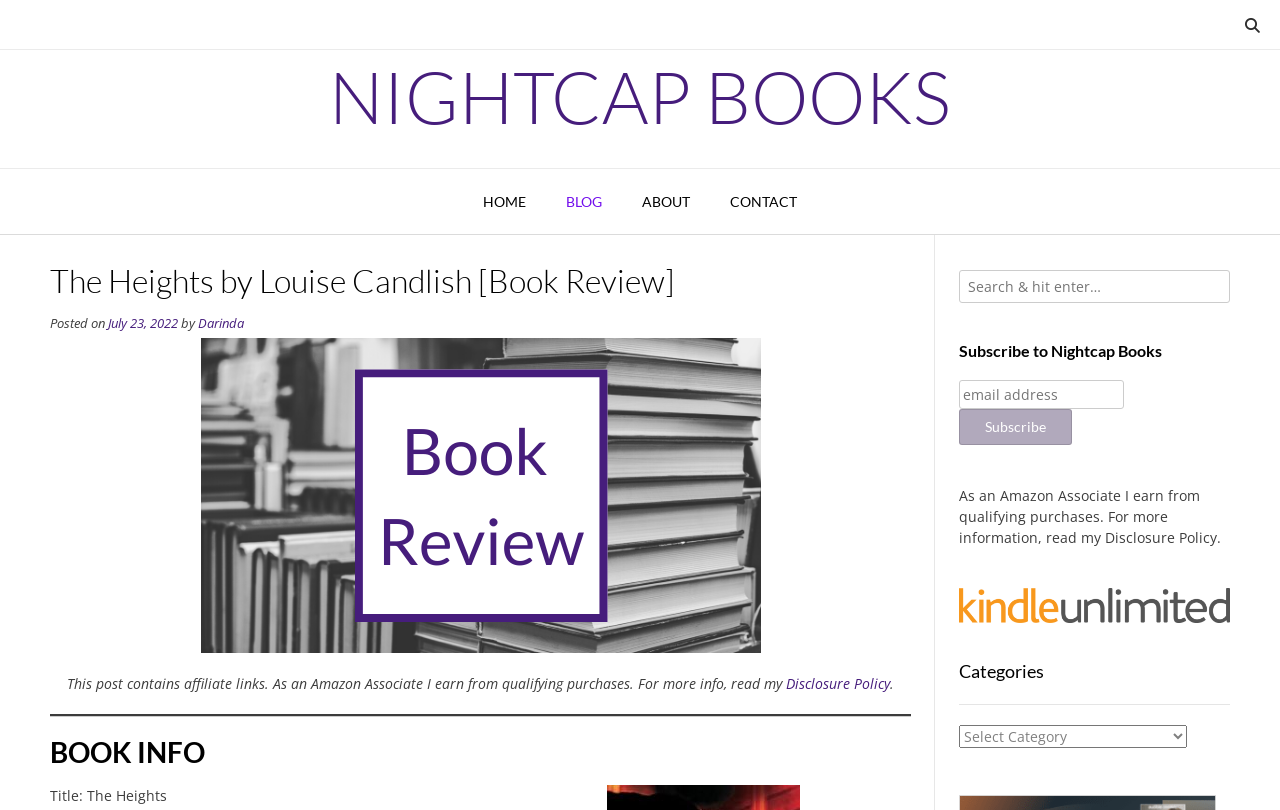What is the date of the book review post?
Based on the image, respond with a single word or phrase.

July 23, 2022